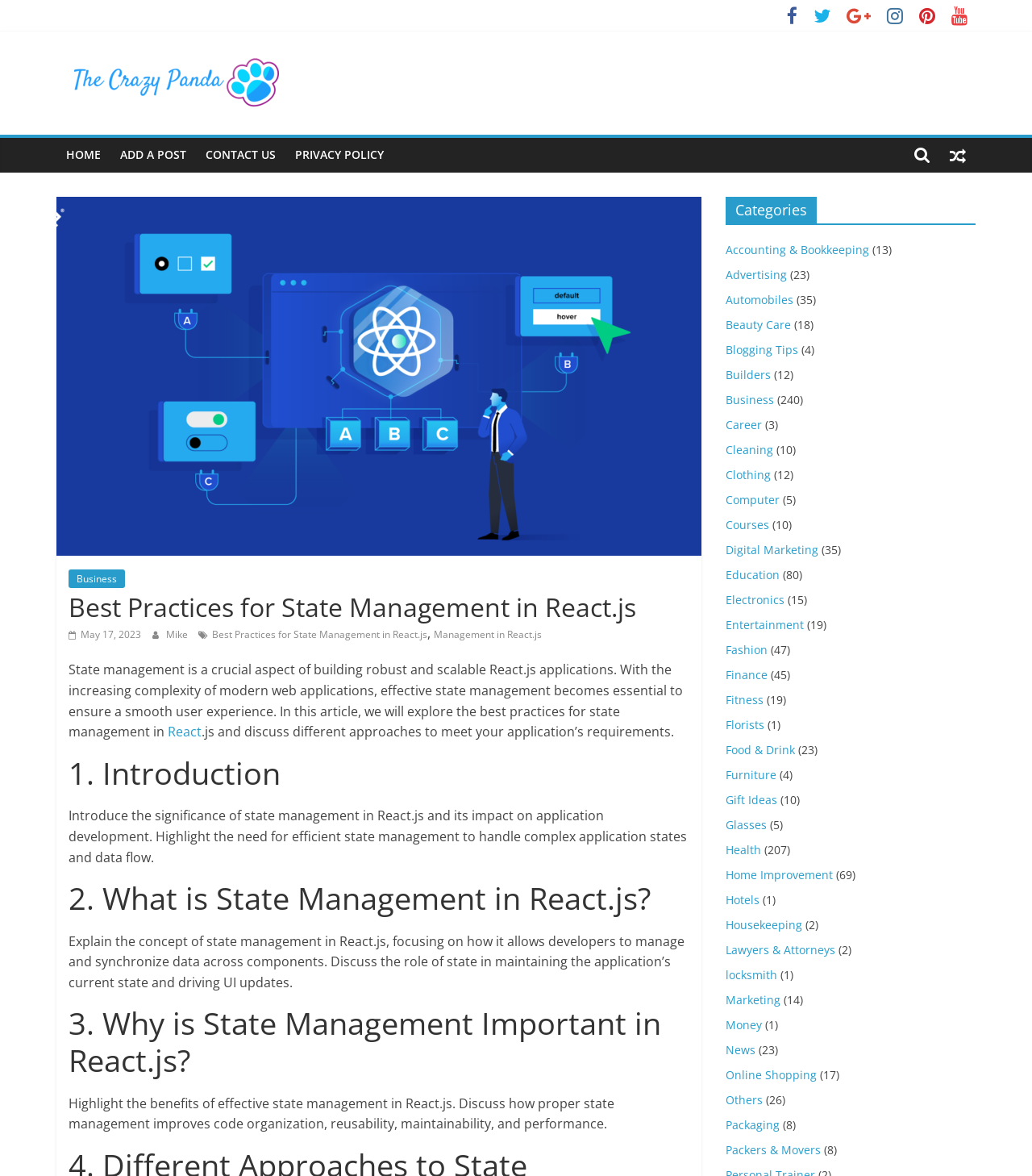Respond with a single word or phrase for the following question: 
What is the category with the most articles?

Business